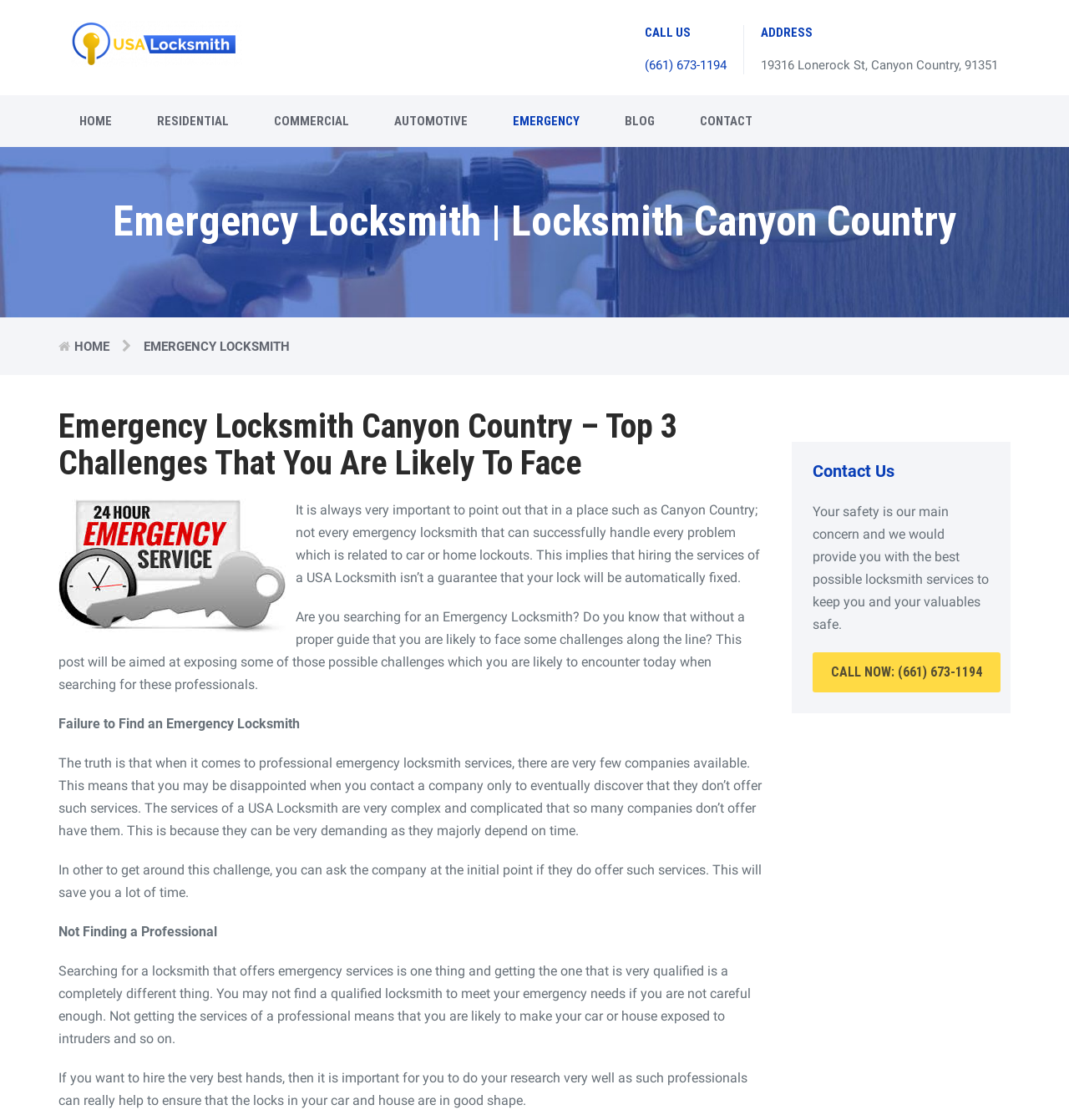Pinpoint the bounding box coordinates of the element you need to click to execute the following instruction: "Call the emergency number". The bounding box should be represented by four float numbers between 0 and 1, in the format [left, top, right, bottom].

[0.603, 0.051, 0.68, 0.065]